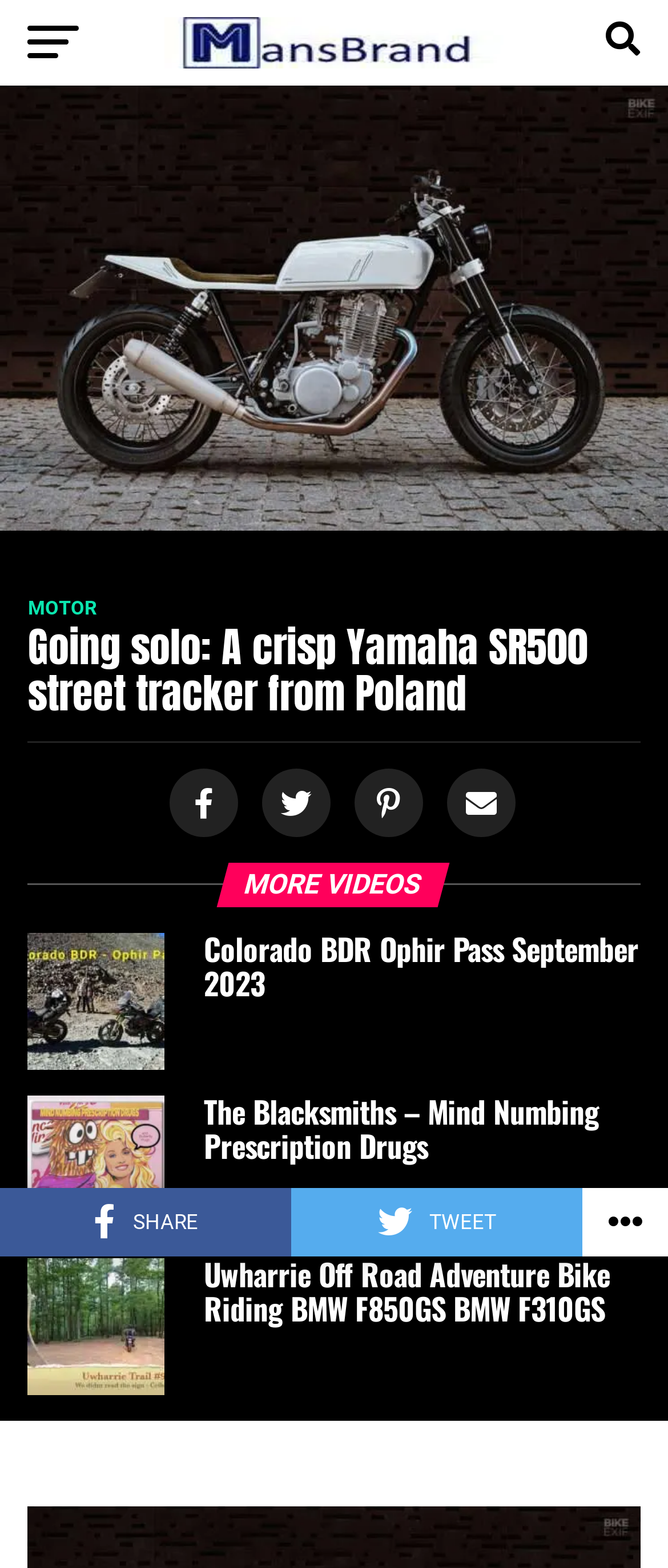What is the name of the website?
Please provide a single word or phrase answer based on the image.

MansBrand Fashion Motorsports Fitness